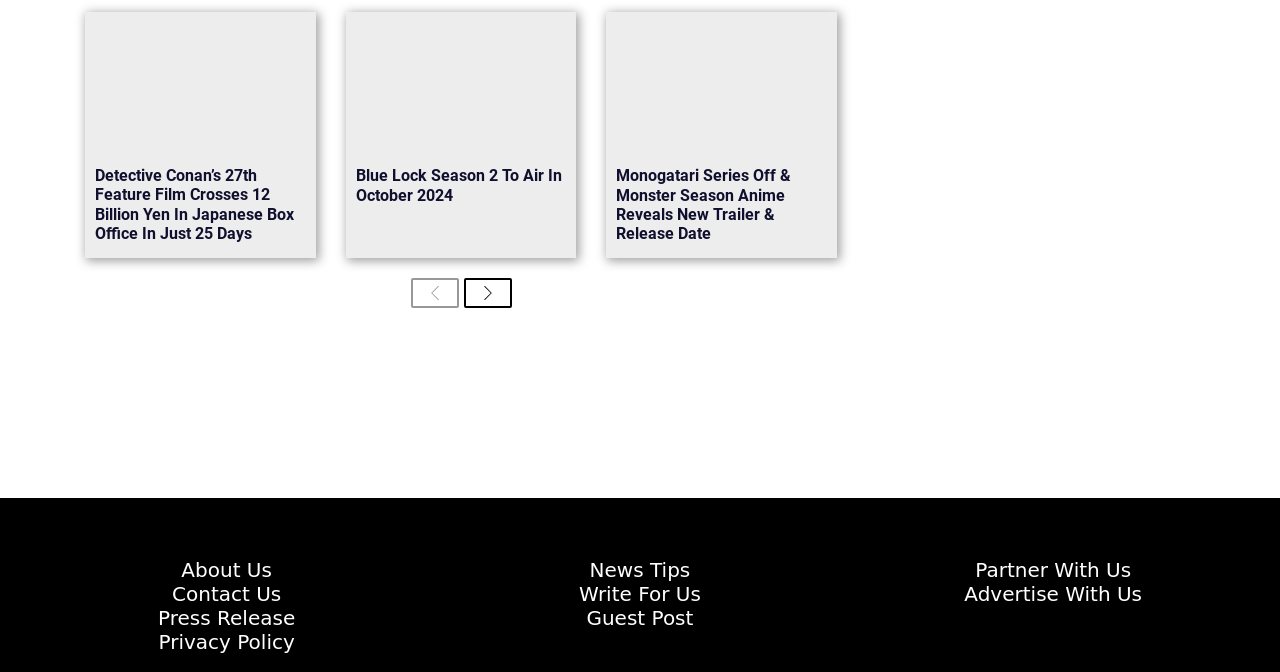Look at the image and answer the question in detail:
What is the title of the first news article?

I looked at the first heading on the page, which is 'Detective Conan’s 27th Feature Film Crosses 12 Billion Yen In Japanese Box Office In Just 25 Days'. This is the title of the first news article.